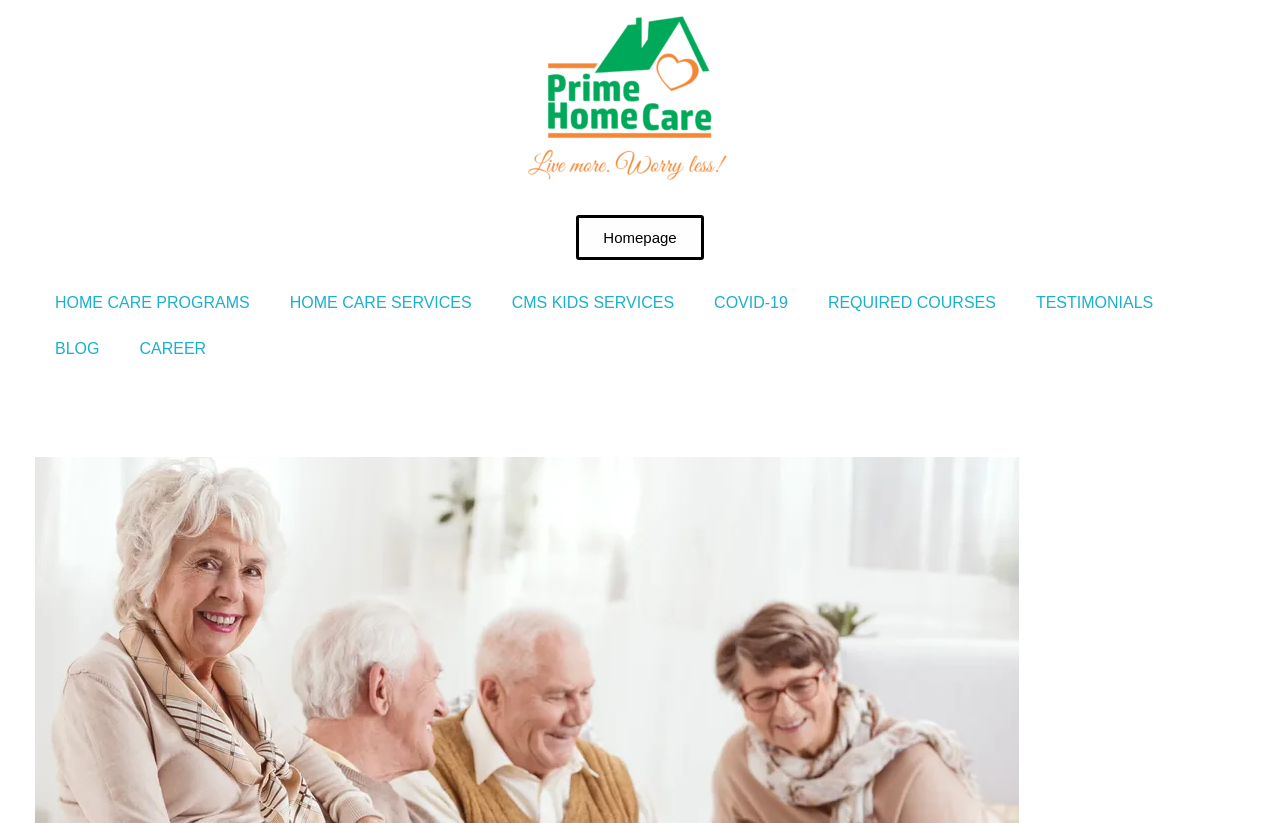What is the primary goal of Prime Home Care? From the image, respond with a single word or brief phrase.

Loved one's health and well-being